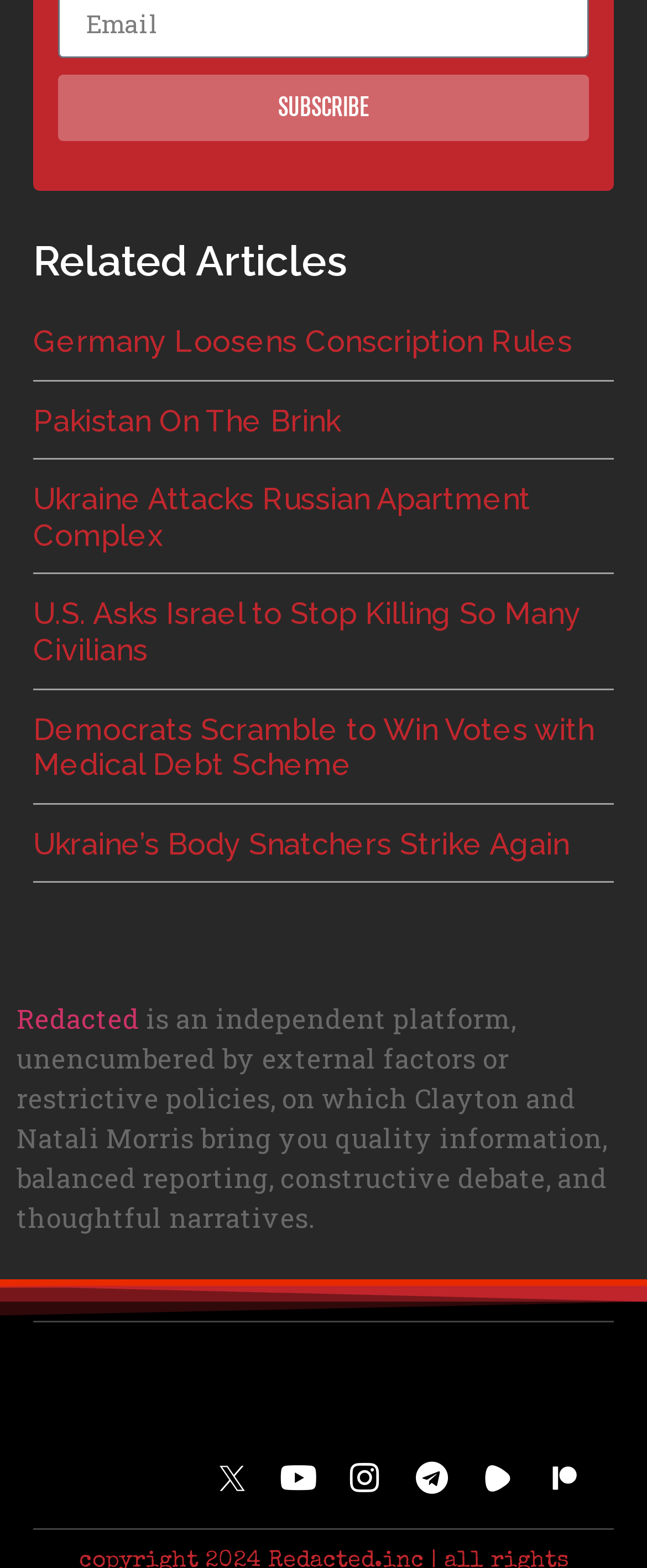Specify the bounding box coordinates for the region that must be clicked to perform the given instruction: "Read the article about Ukraine attacking a Russian apartment complex".

[0.051, 0.307, 0.821, 0.352]